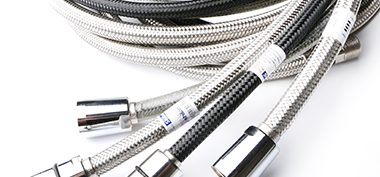Elaborate on the image by describing it in detail.

This image showcases a selection of high-quality flexible hoses designed for water use, characterized by their durable, braided exterior and chrome fittings. These hoses feature a mix of silver and black materials, indicating a robust design suitable for a range of applications, including kitchen and bathroom installations. The context suggests they are part of a product line from Shilan, which is recognized for leading the Iranian market in innovative and reliable flexible hoses for water systems. The image reflects the company's commitment to quality, ensuring functionality and aesthetic appeal for users seeking dependable plumbing solutions.